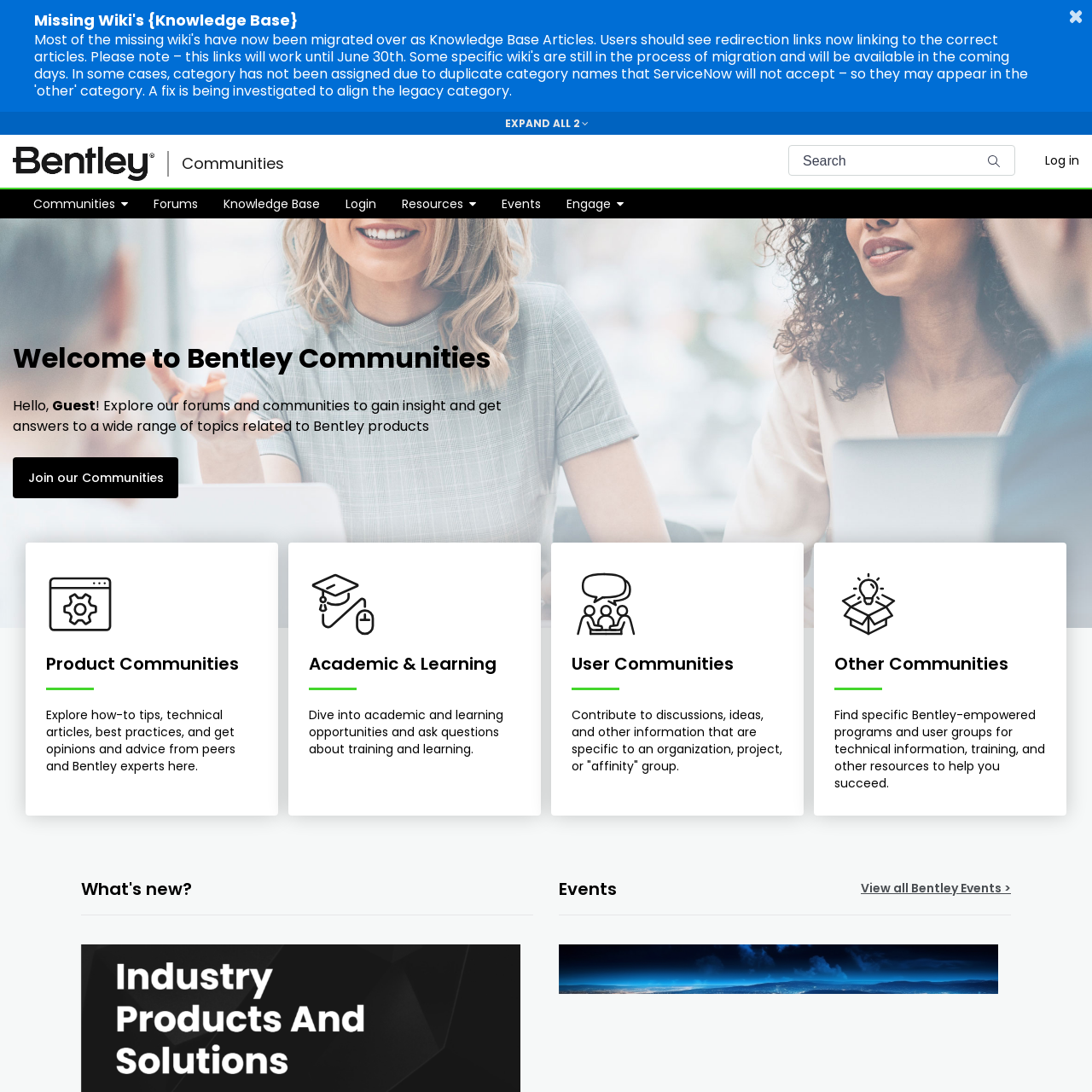Given the webpage screenshot and the description, determine the bounding box coordinates (top-left x, top-left y, bottom-right x, bottom-right y) that define the location of the UI element matching this description: Communities

[0.03, 0.179, 0.129, 0.195]